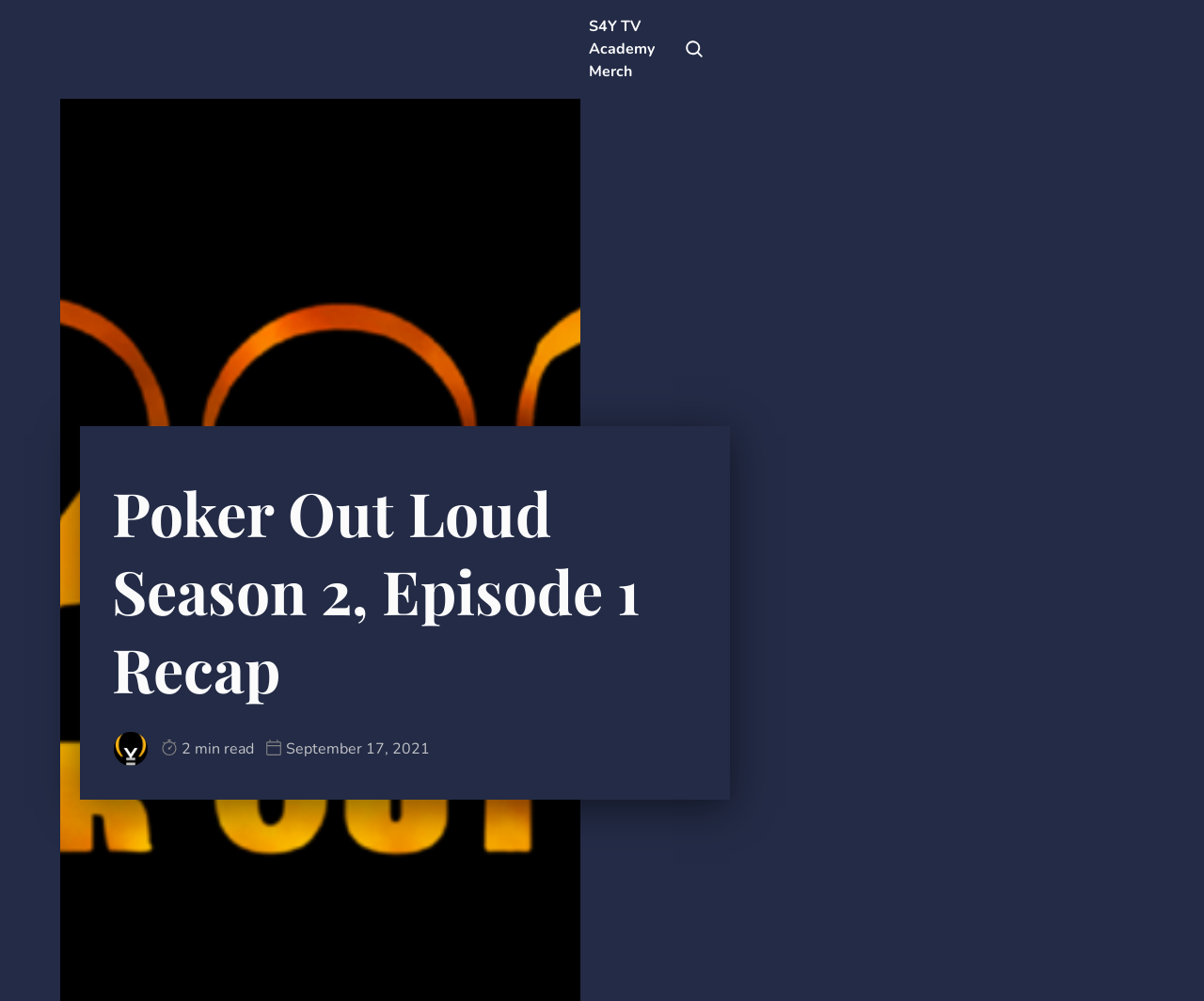Respond to the question below with a single word or phrase: What is the name of the poker training company?

Solve For Why